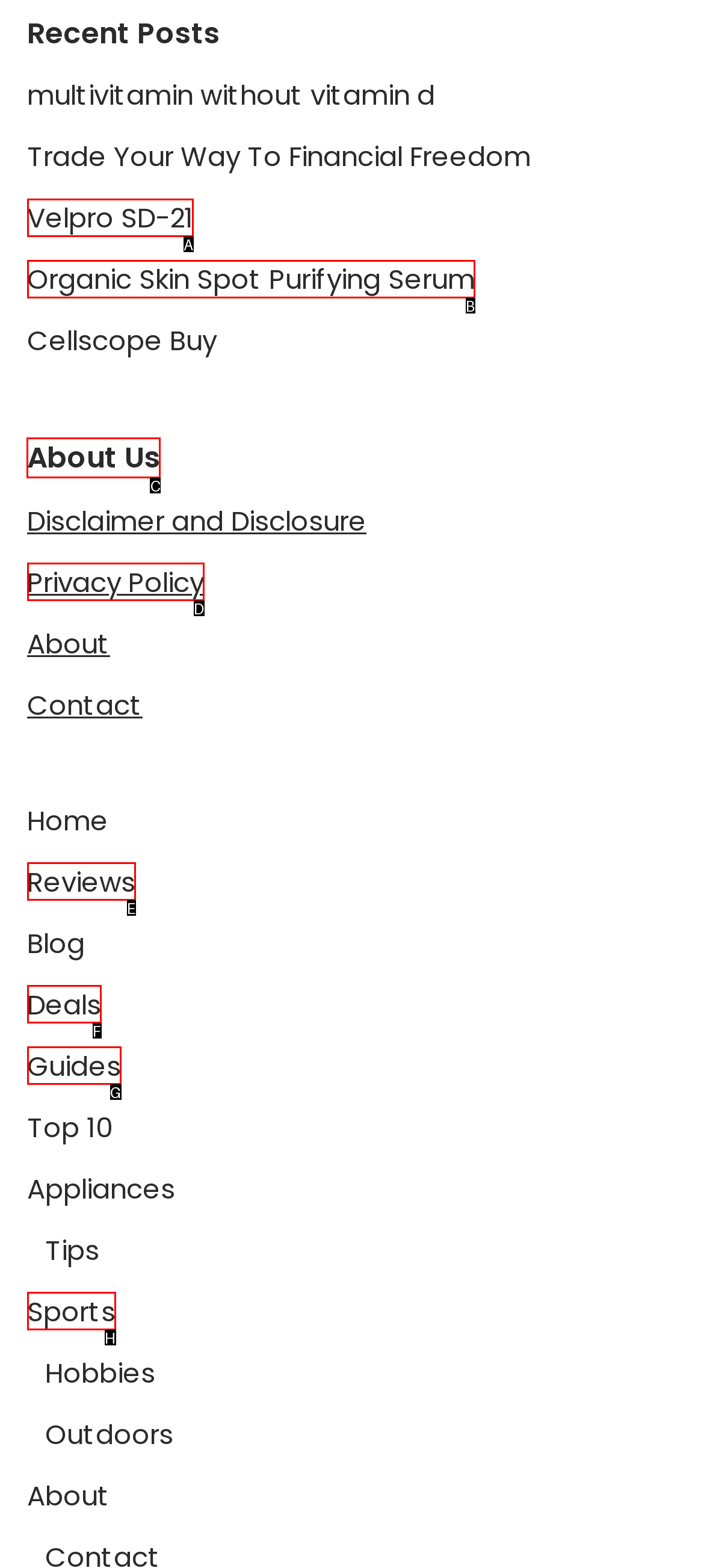Tell me the letter of the UI element to click in order to accomplish the following task: go to about us page
Answer with the letter of the chosen option from the given choices directly.

C